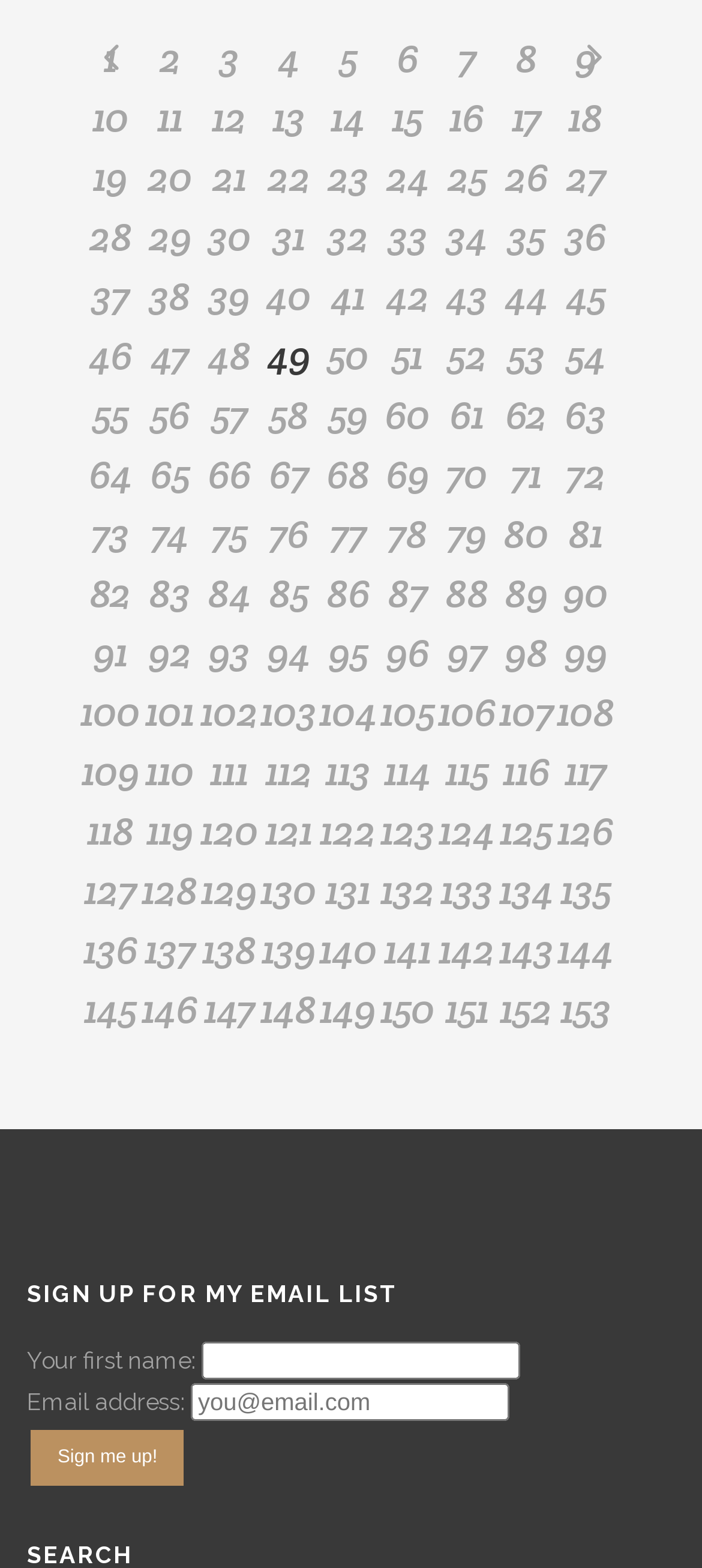What is the x-coordinate of the first link?
Please provide a single word or phrase answer based on the image.

0.115